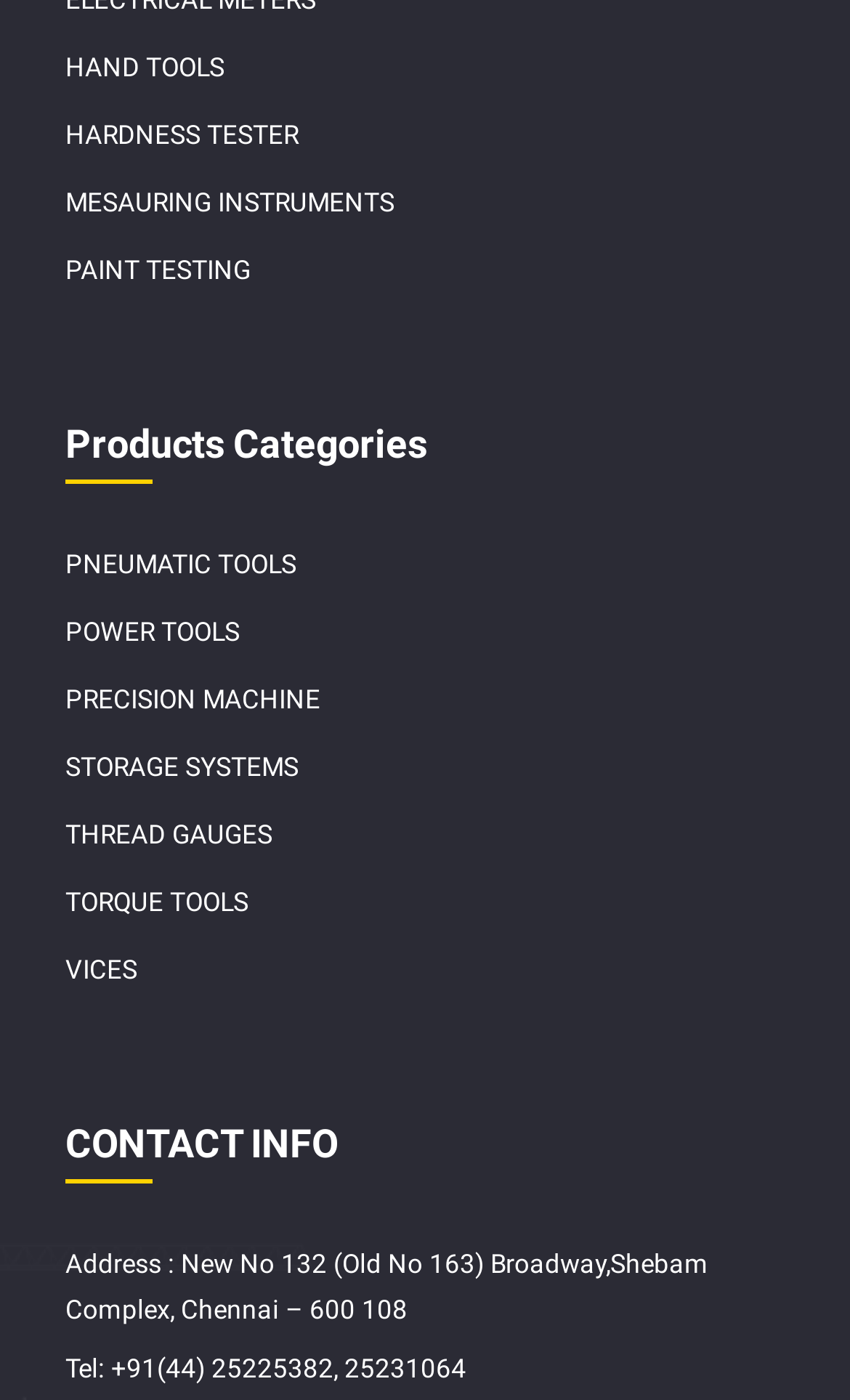Predict the bounding box of the UI element that fits this description: "MESAURING INSTRUMENTS".

[0.077, 0.134, 0.464, 0.156]